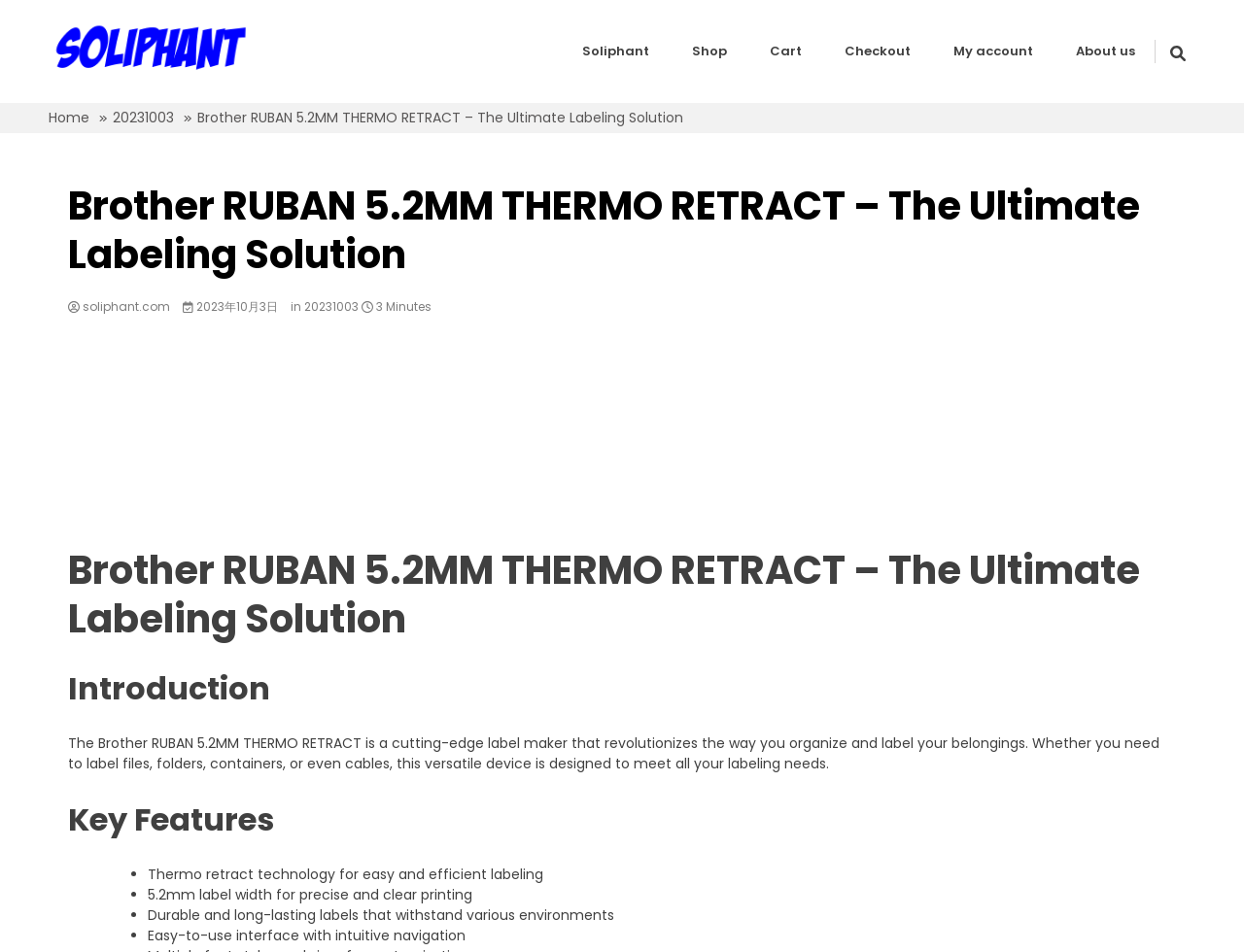How long does it take to read the article?
Answer the question with as much detail as you can, using the image as a reference.

The estimated reading time of the article can be found in the element with the text 'Estimated Reading Time of Article', which is '3 Minutes'.